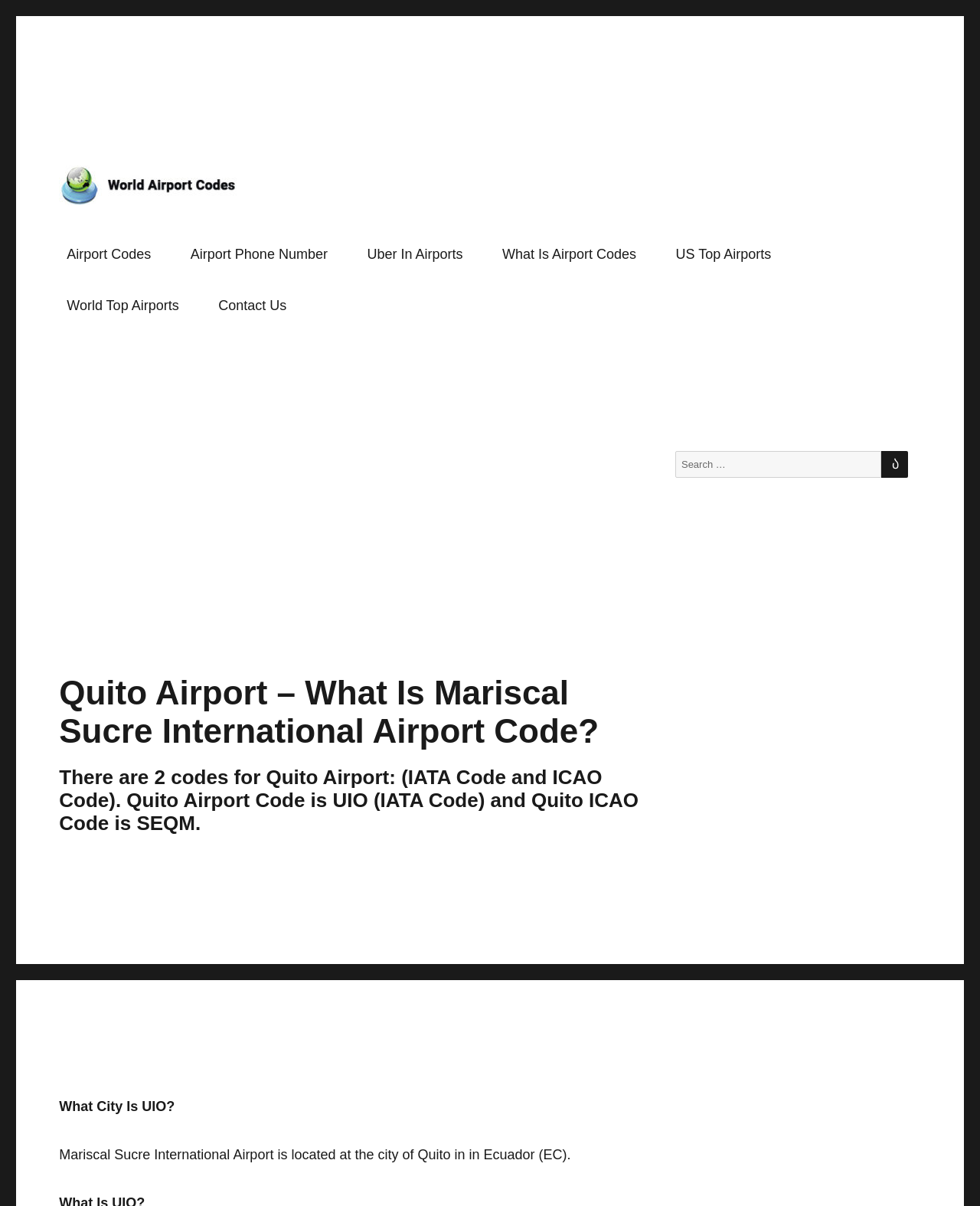Please identify the bounding box coordinates of the element I should click to complete this instruction: 'Click on Contact Us'. The coordinates should be given as four float numbers between 0 and 1, like this: [left, top, right, bottom].

[0.21, 0.239, 0.305, 0.269]